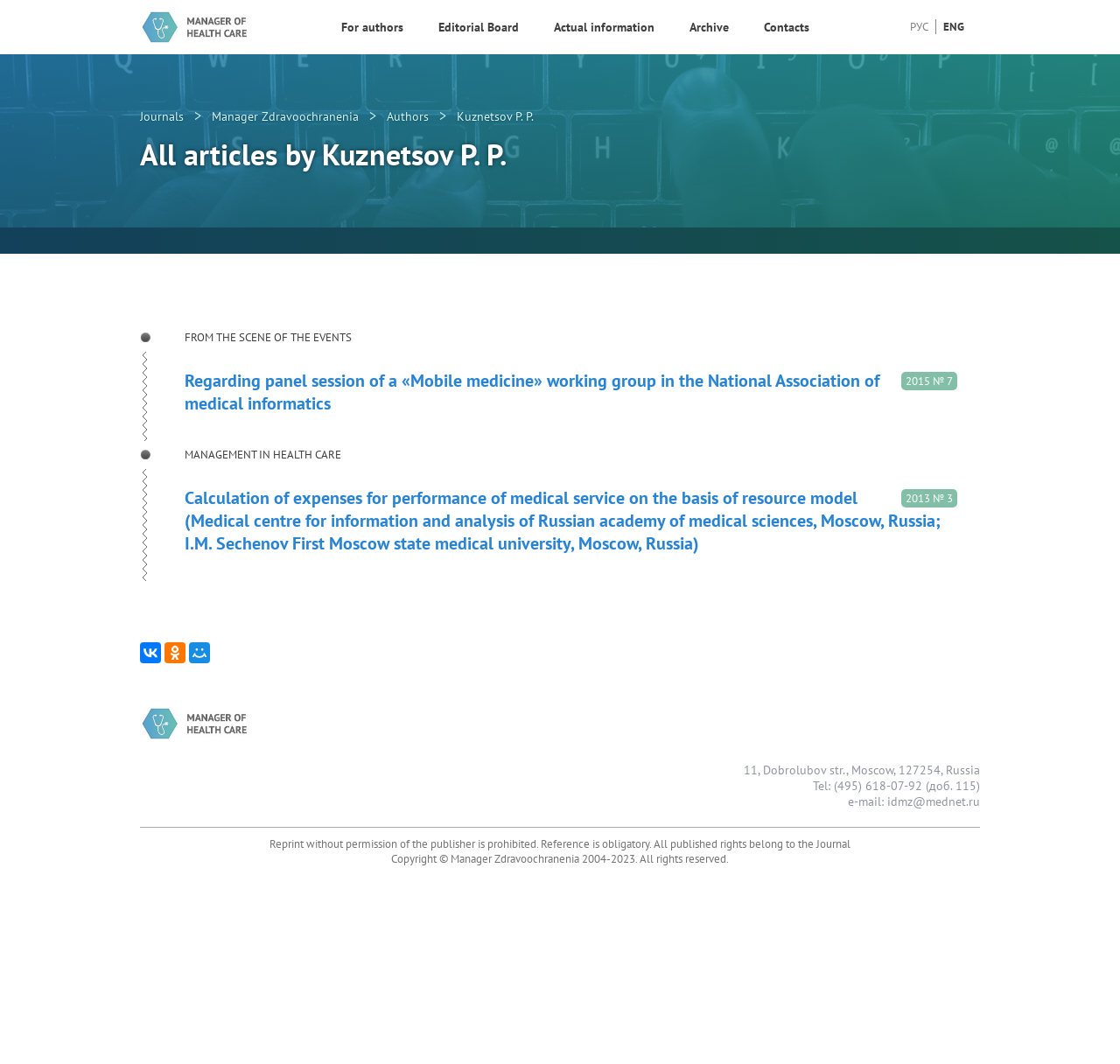Please locate the UI element described by "parent_node: 2015 № 7 name="arty"" and provide its bounding box coordinates.

[0.165, 0.335, 0.894, 0.419]